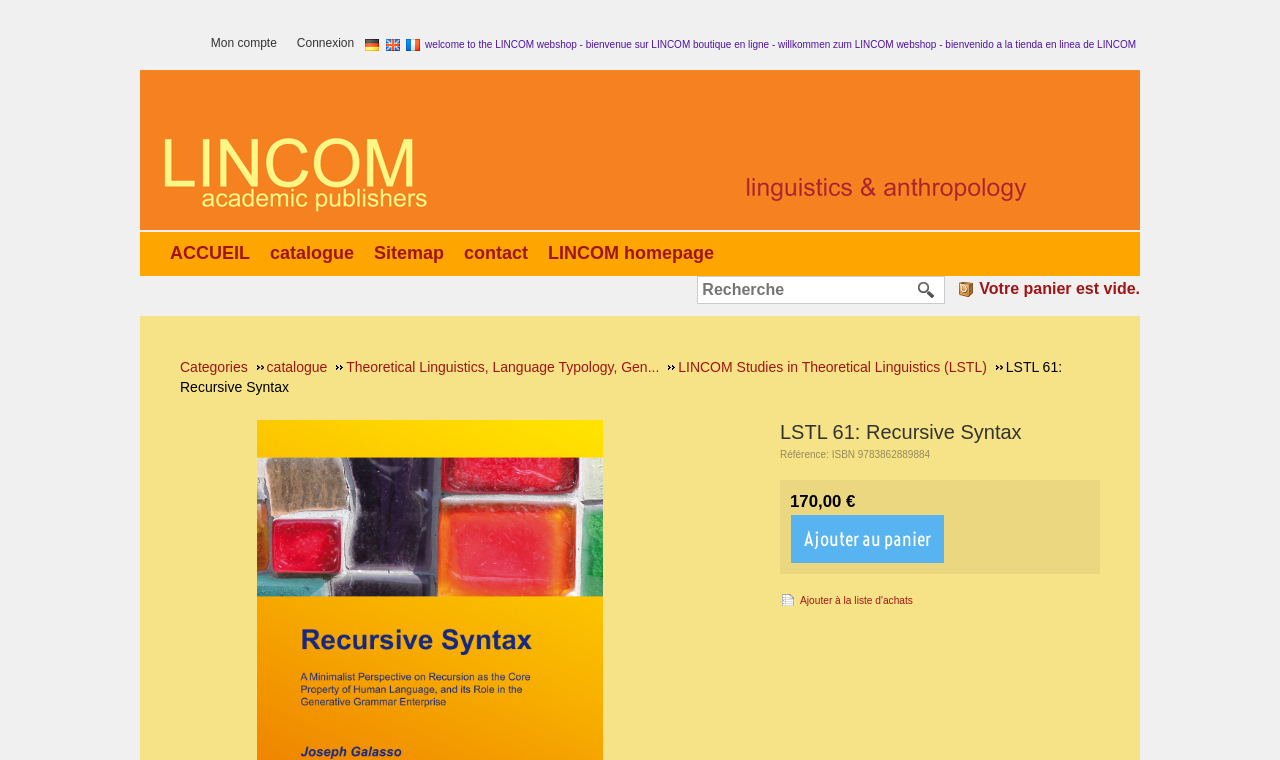How many links are there in the top navigation bar?
Please answer the question with a single word or phrase, referencing the image.

5